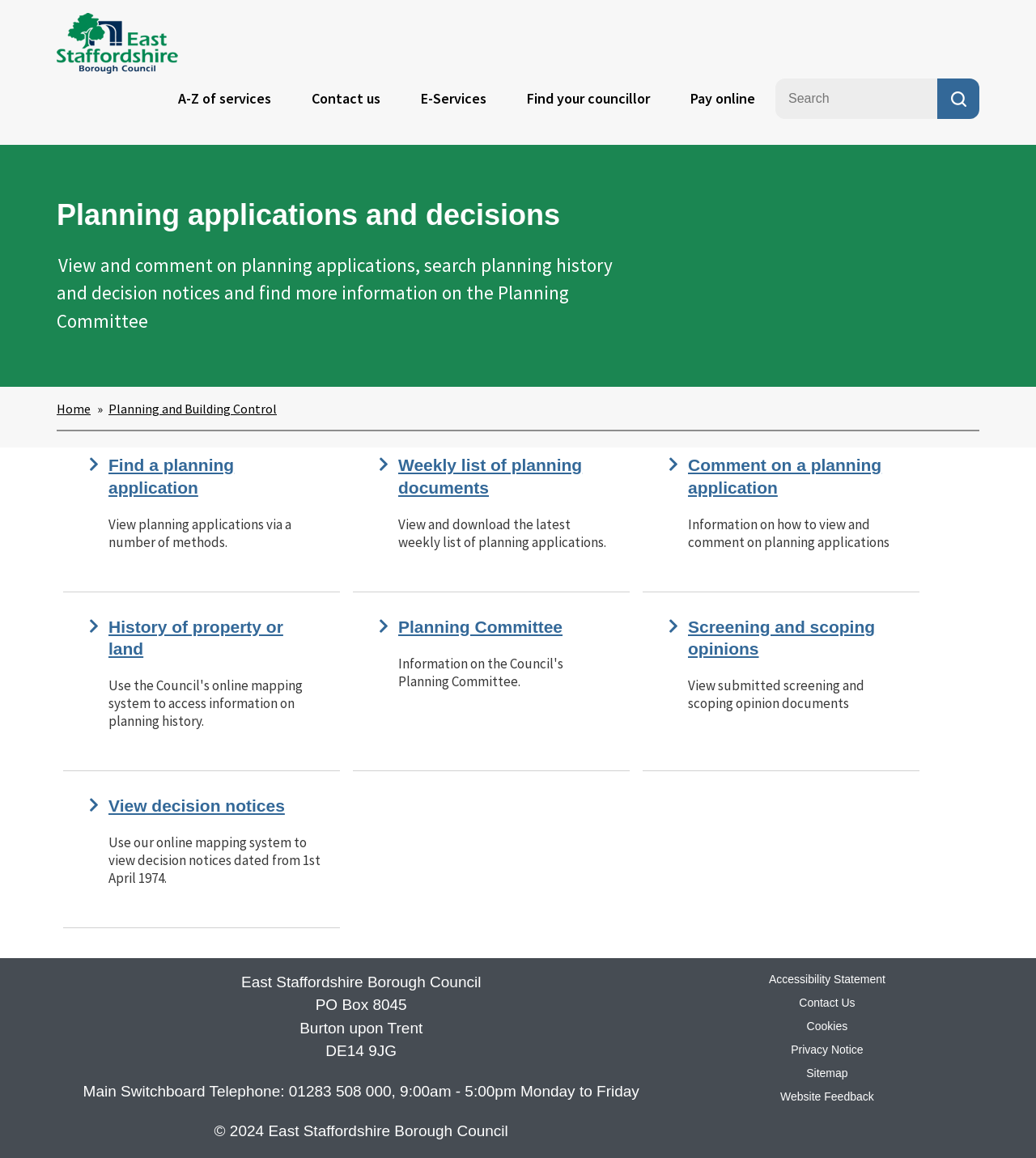What is the address of the council?
Refer to the image and respond with a one-word or short-phrase answer.

PO Box 8045, Burton upon Trent, DE14 9JG